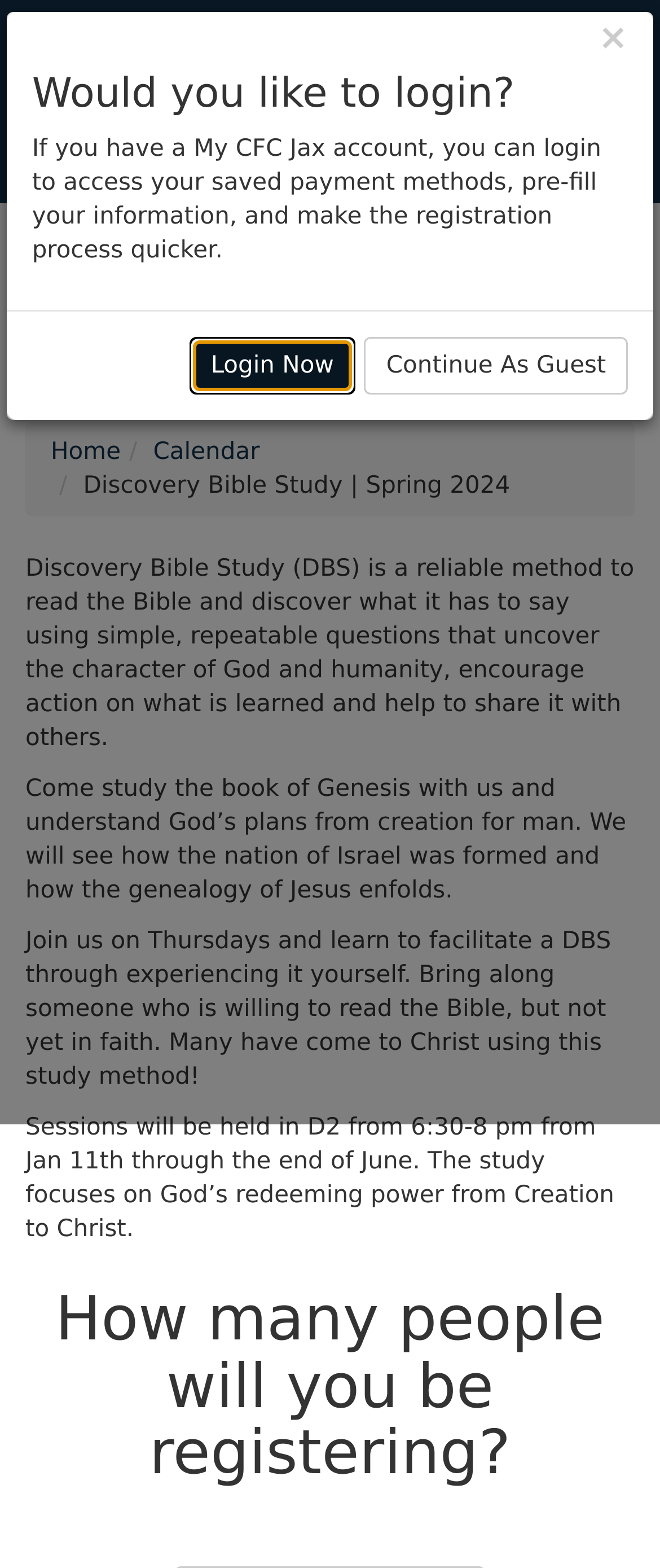Determine the bounding box for the UI element described here: "Home".

[0.077, 0.28, 0.183, 0.297]